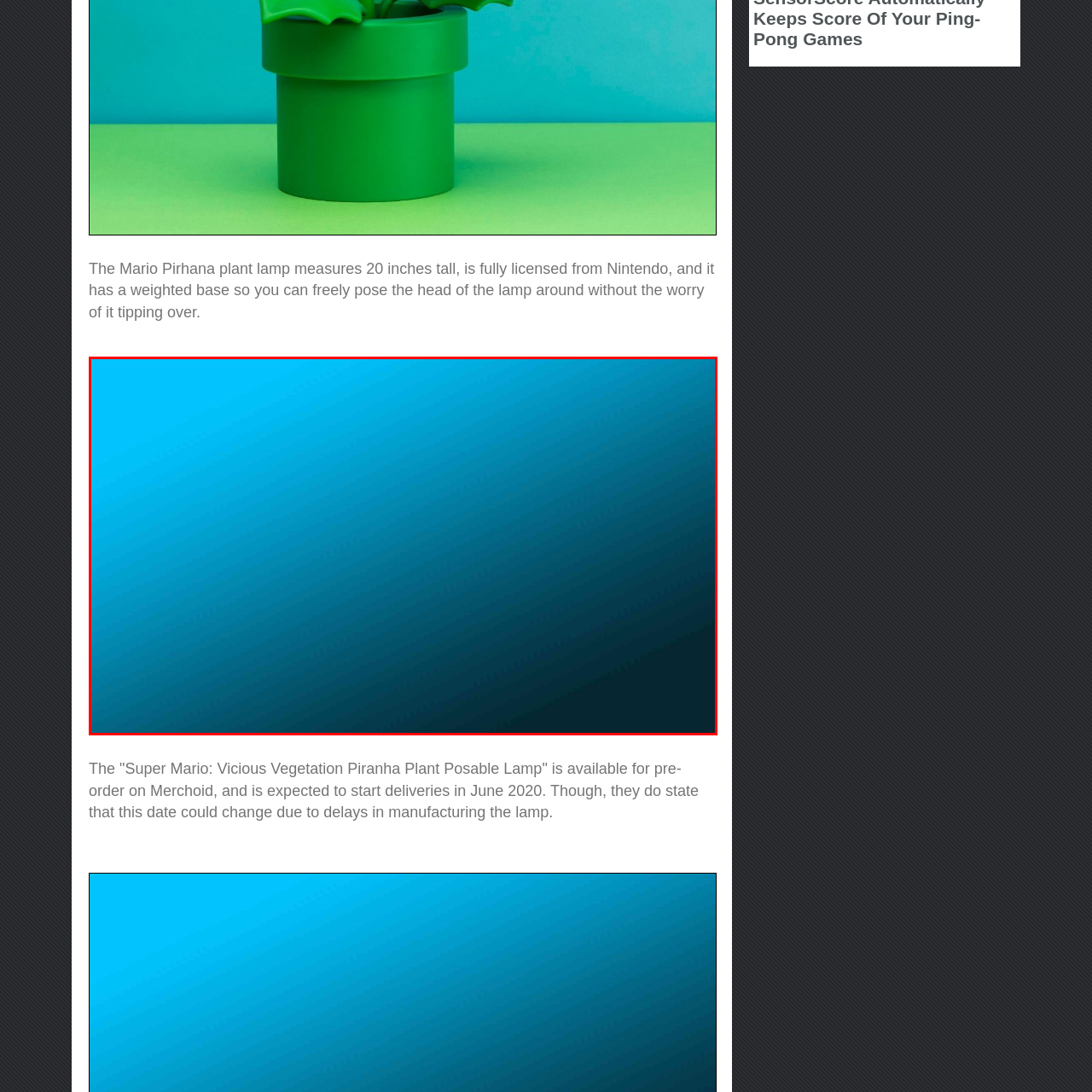Examine the section enclosed by the red box and give a brief answer to the question: When are deliveries expected to start?

June 2020